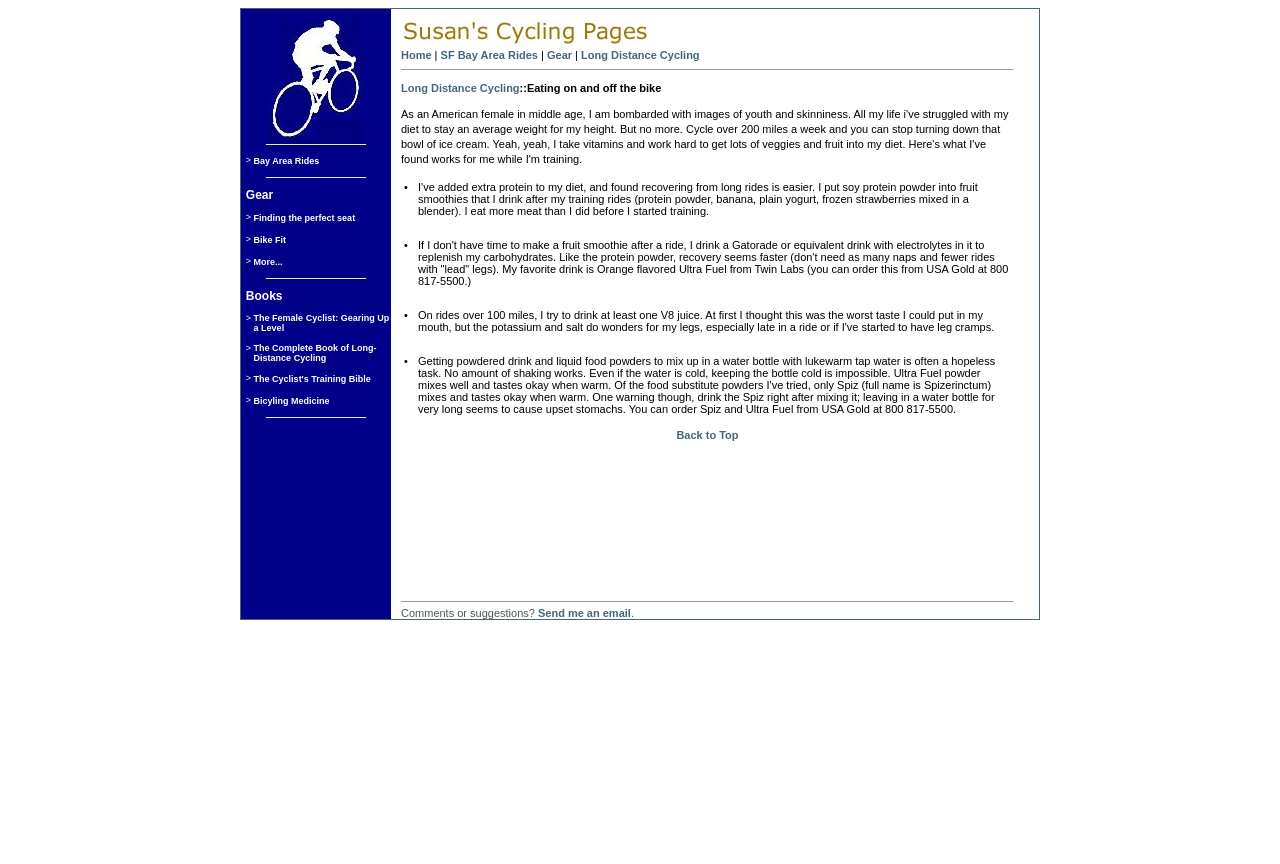Determine the bounding box coordinates of the clickable element to achieve the following action: 'Click on Bike Fit'. Provide the coordinates as four float values between 0 and 1, formatted as [left, top, right, bottom].

[0.198, 0.272, 0.224, 0.284]